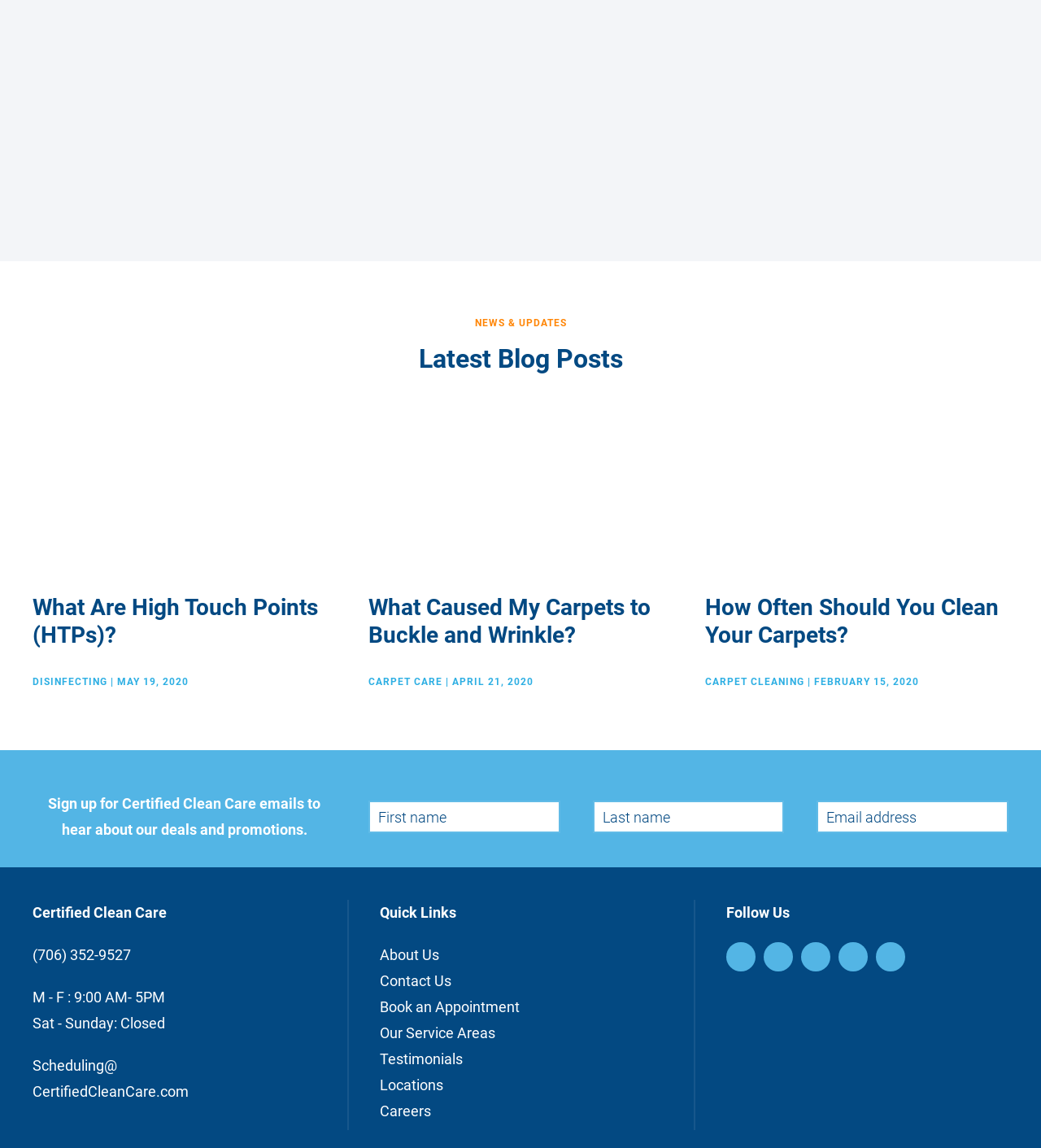Given the element description Scheduling@CertifiedCleanCare.com, specify the bounding box coordinates of the corresponding UI element in the format (top-left x, top-left y, bottom-right x, bottom-right y). All values must be between 0 and 1.

[0.031, 0.921, 0.181, 0.958]